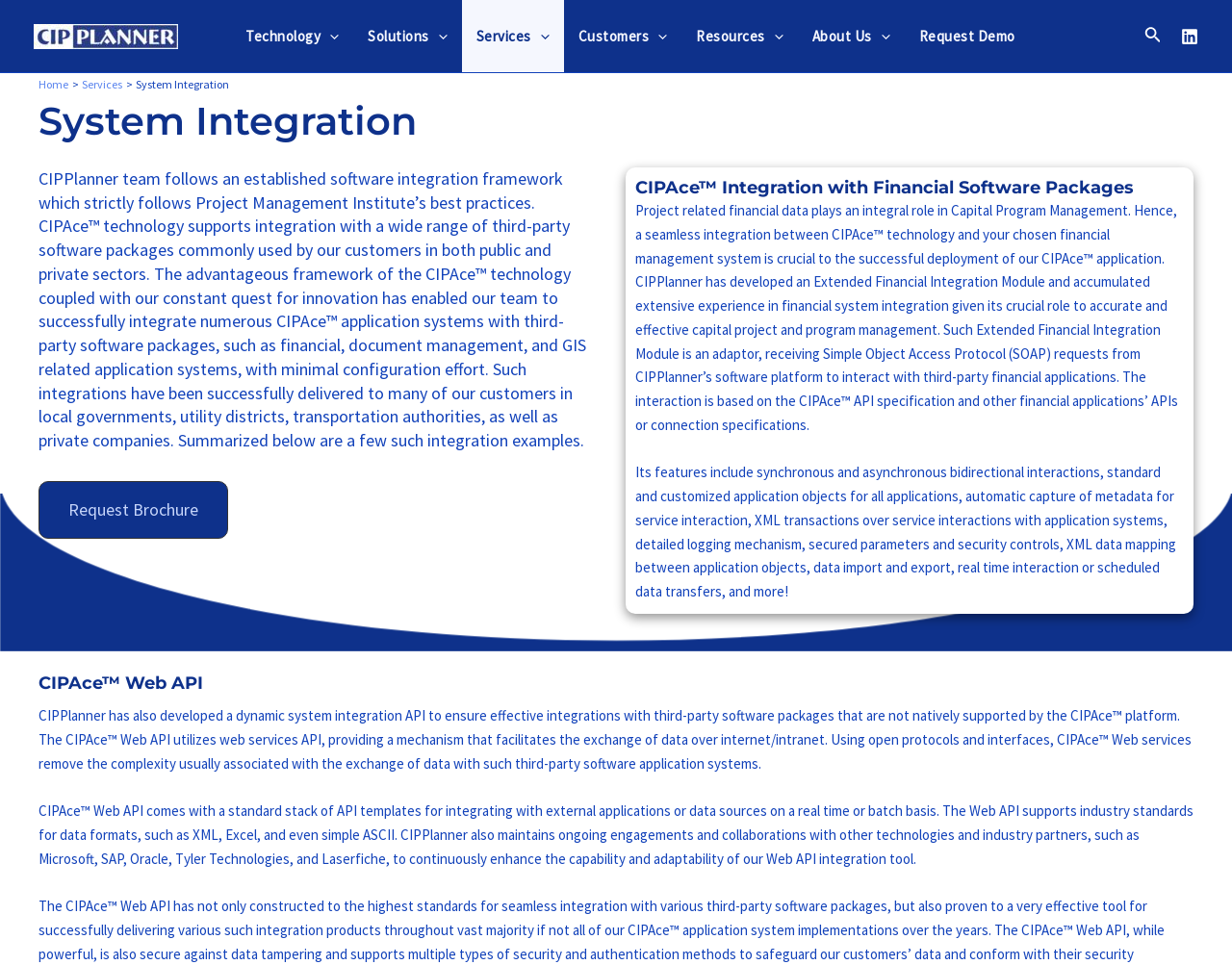What is the format of data supported by the CIPAce Web API?
Answer briefly with a single word or phrase based on the image.

XML, Excel, and ASCII